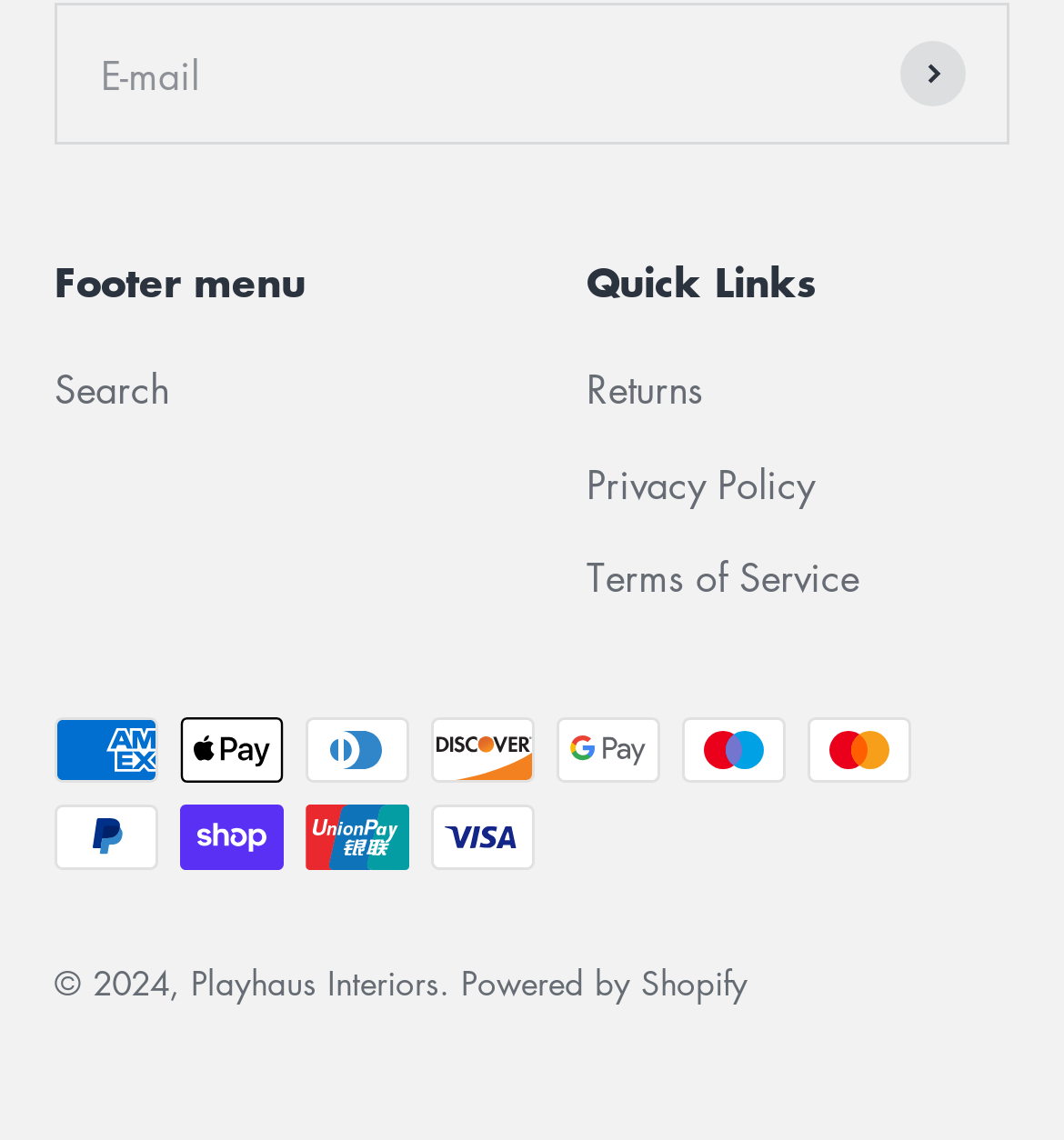Extract the bounding box coordinates of the UI element described: "parent_node: E-mail name="contact[email]" placeholder=""". Provide the coordinates in the format [left, top, right, bottom] with values ranging from 0 to 1.

[0.051, 0.002, 0.949, 0.127]